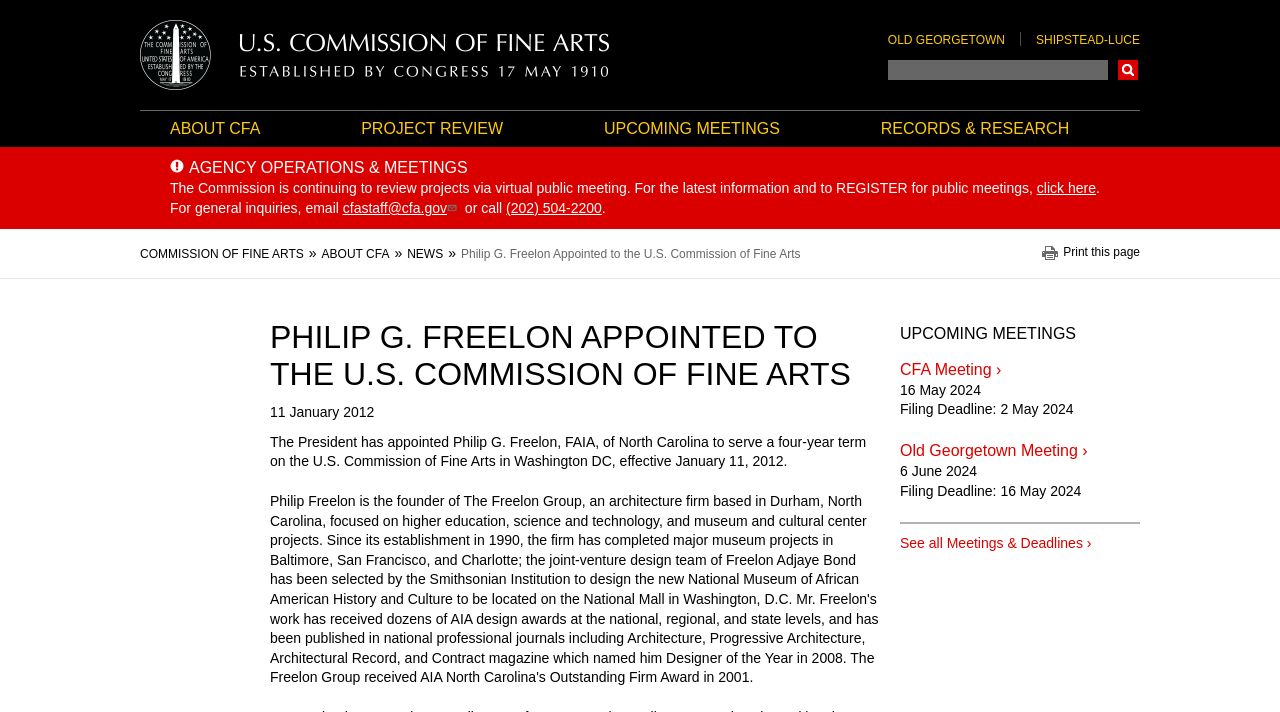What is the email address for general inquiries?
Based on the image, give a concise answer in the form of a single word or short phrase.

cfastaff@cfa.gov